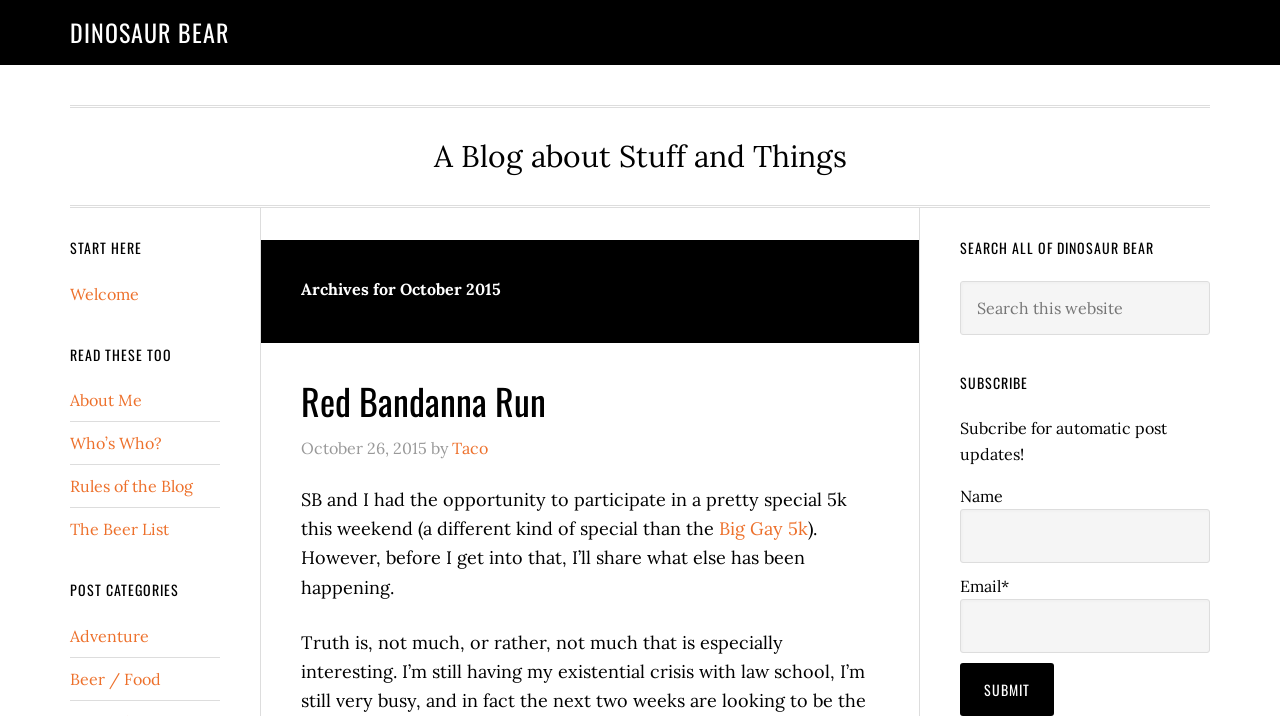Please specify the bounding box coordinates of the clickable region necessary for completing the following instruction: "Read the Red Bandanna Run post". The coordinates must consist of four float numbers between 0 and 1, i.e., [left, top, right, bottom].

[0.235, 0.522, 0.427, 0.596]